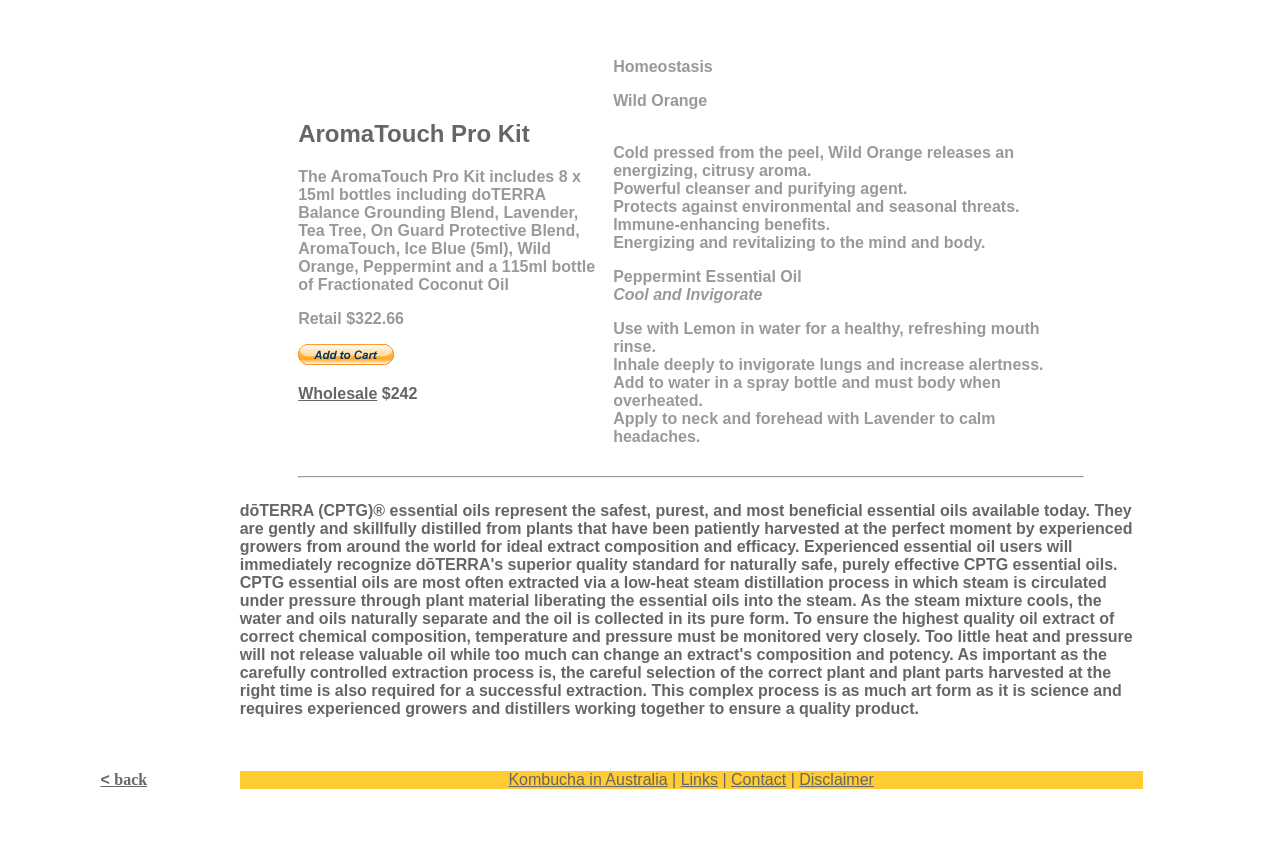Provide a single word or phrase answer to the question: 
What is the retail price of the kit?

$322.66